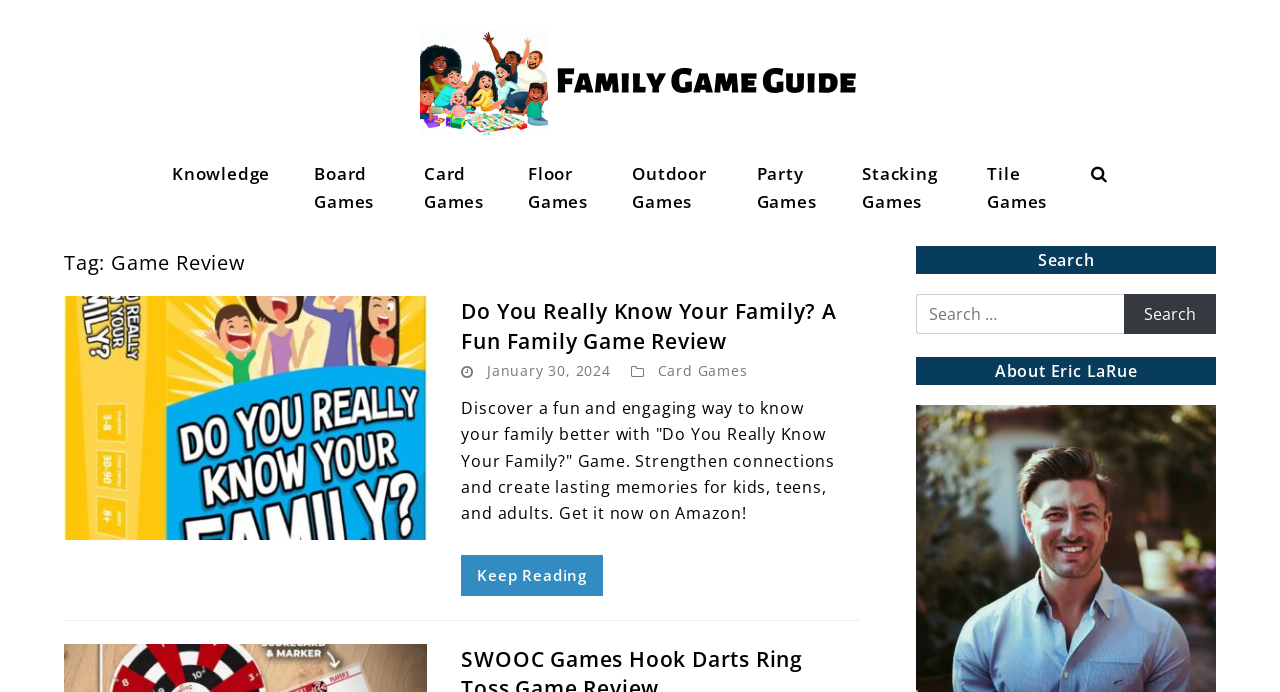Please look at the image and answer the question with a detailed explanation: What is the title of the first game review on the webpage?

I found an article element on the webpage with a heading 'Do You Really Know Your Family? A Fun Family Game Review'. This is likely the title of the first game review on the webpage.